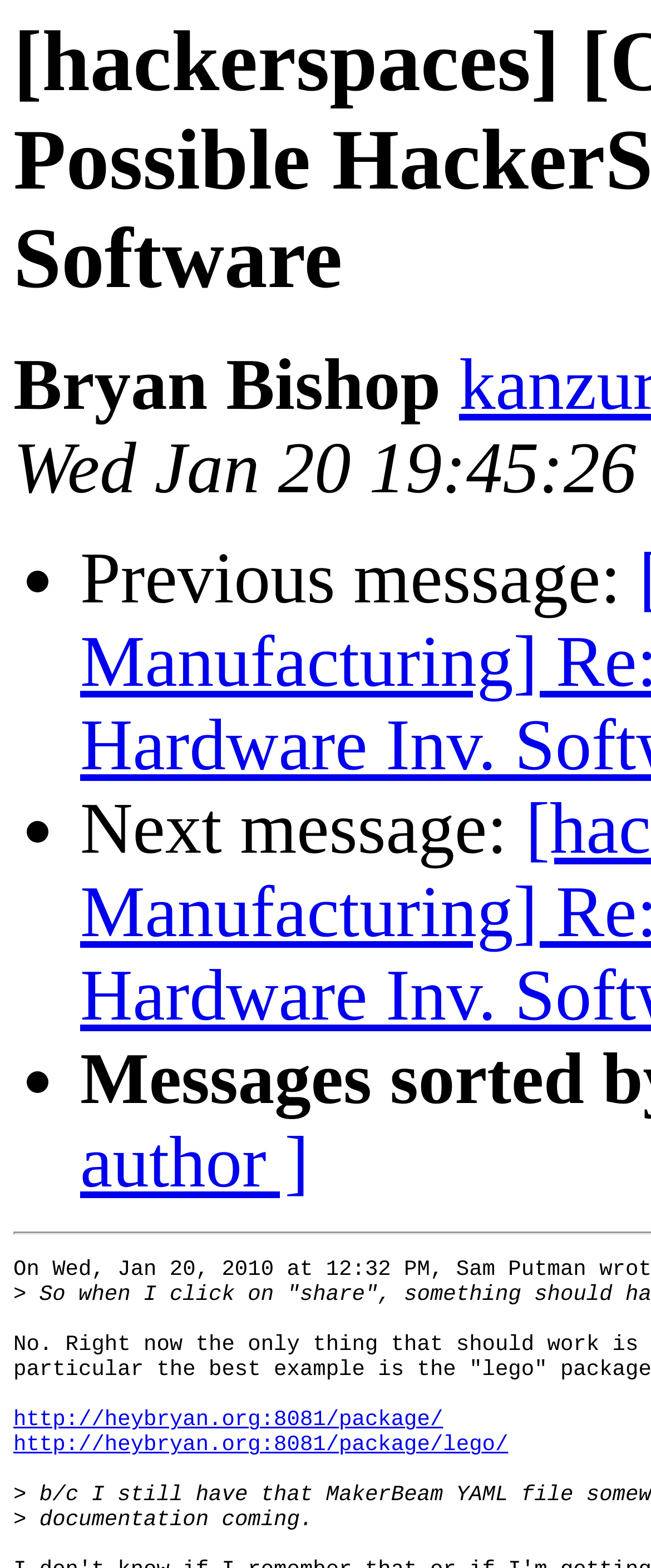Present a detailed account of what is displayed on the webpage.

The webpage appears to be a discussion forum or email thread related to hackerspaces and open manufacturing. At the top, there is a header with the title "[hackerspaces] [Open Manufacturing] Re: Possible HackerSpace Hardware Inv. Software".

Below the title, there is a section with the author's name, "Bryan Bishop", positioned near the top-left corner of the page. 

To the right of the author's name, there are three list markers, each followed by a brief description: "Previous message:", "Next message:", and another "Next message:". These list markers are aligned vertically, with the first one near the top, the second one in the middle, and the third one near the bottom of the page.

At the bottom of the page, there are two links, "http://heybryan.org:8081/package/" and "http://heybryan.org:8081/package/lego/", positioned side by side, near the bottom-left corner of the page.

Below the links, there is a short paragraph with the text "documentation coming."